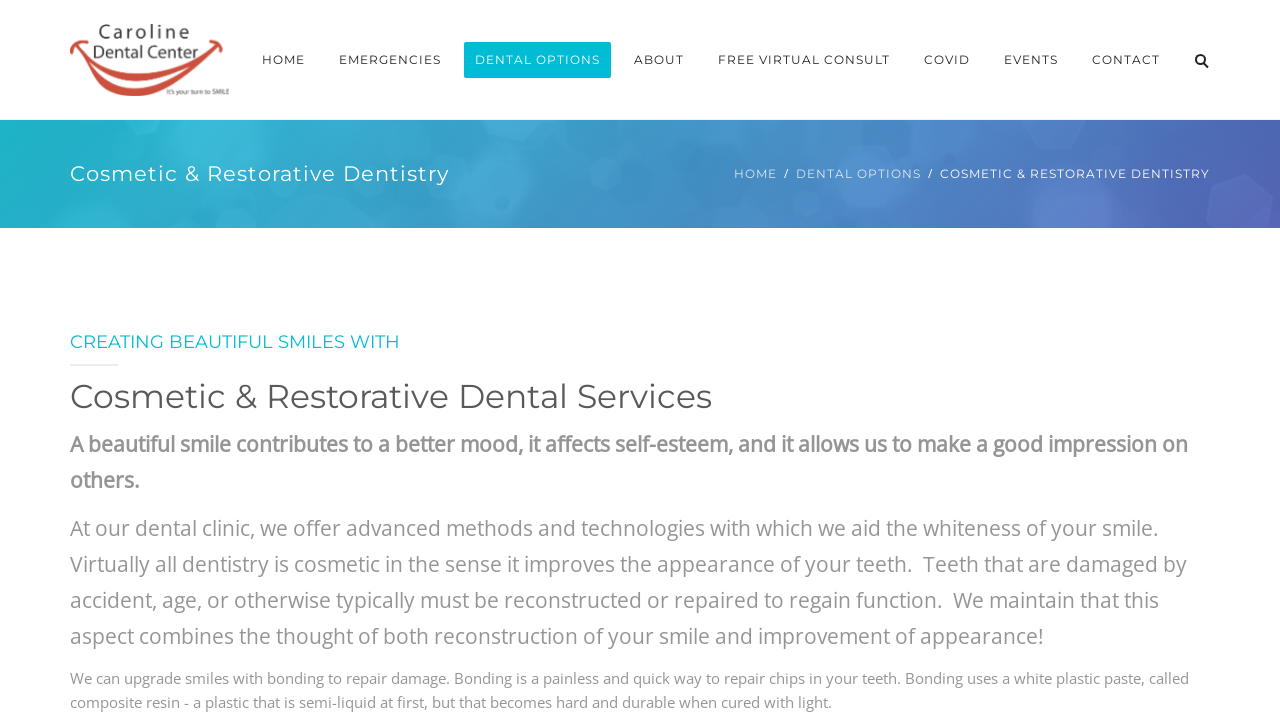Analyze the image and give a detailed response to the question:
What is the color of the text in the middle section?

By examining the static text elements in the middle section of the webpage, I assumed that the text color is black, as it is a common default text color used in web design.